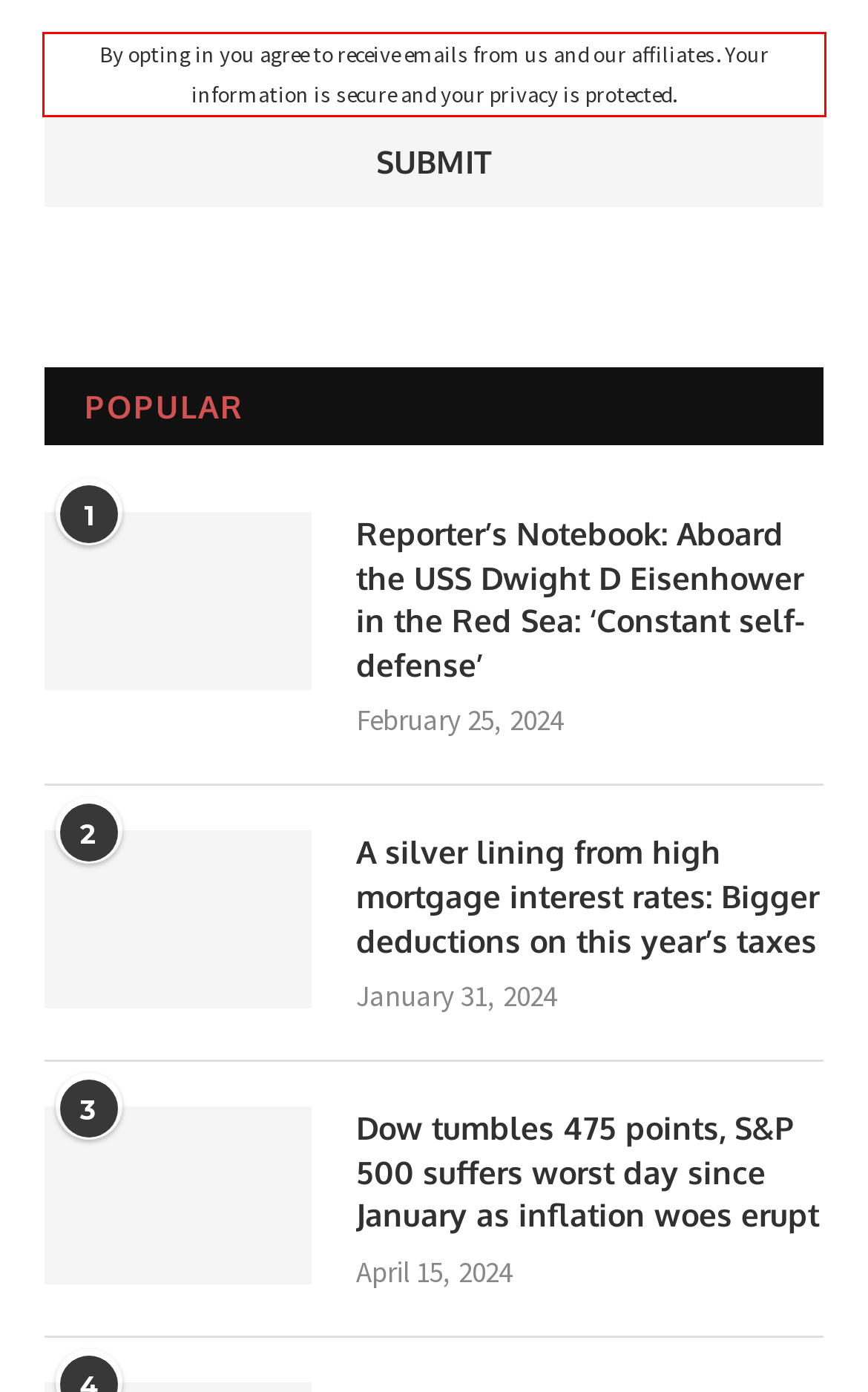Using the provided screenshot of a webpage, recognize the text inside the red rectangle bounding box by performing OCR.

By opting in you agree to receive emails from us and our affiliates. Your information is secure and your privacy is protected.